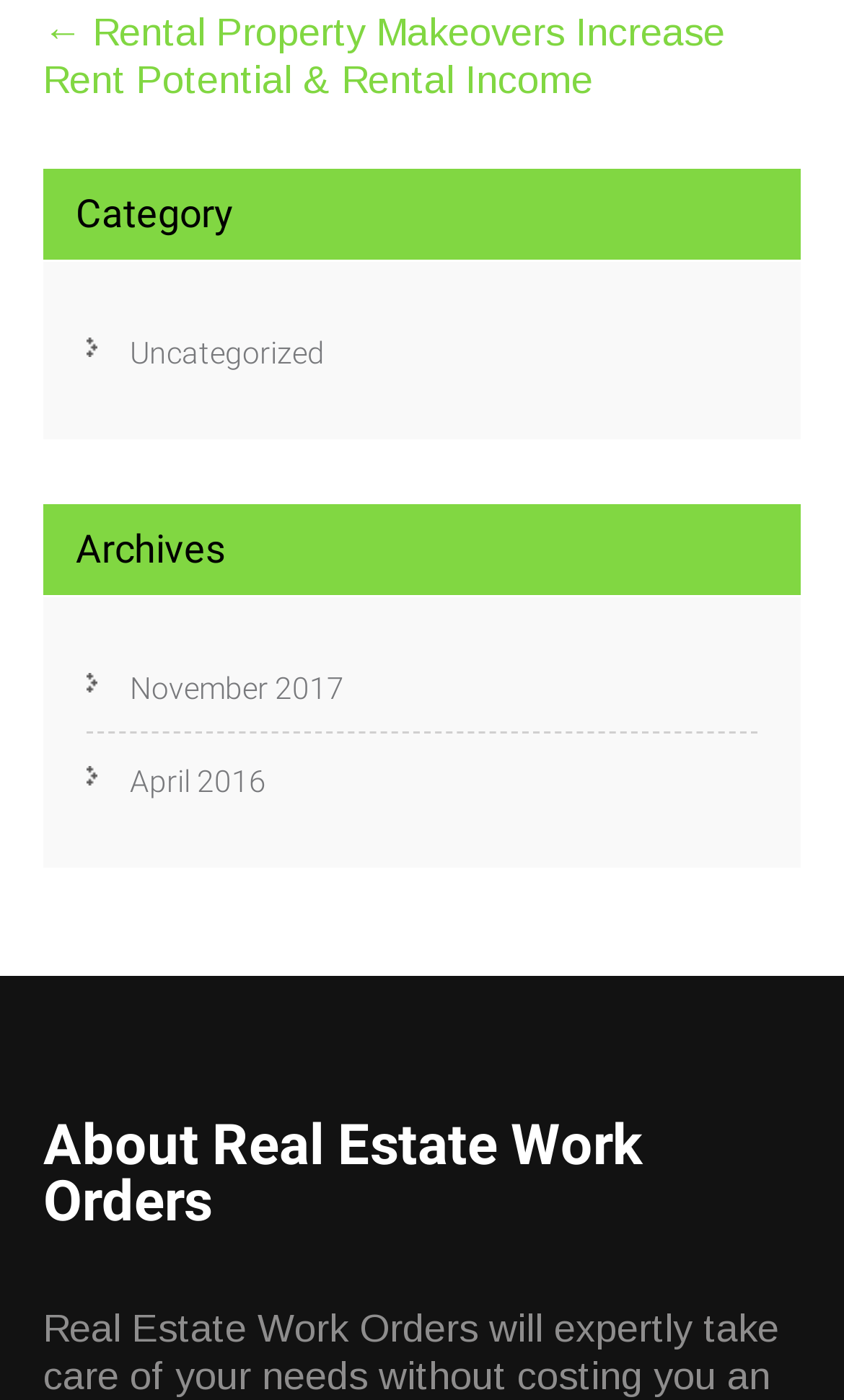Answer the question in a single word or phrase:
How many archive links are available?

2